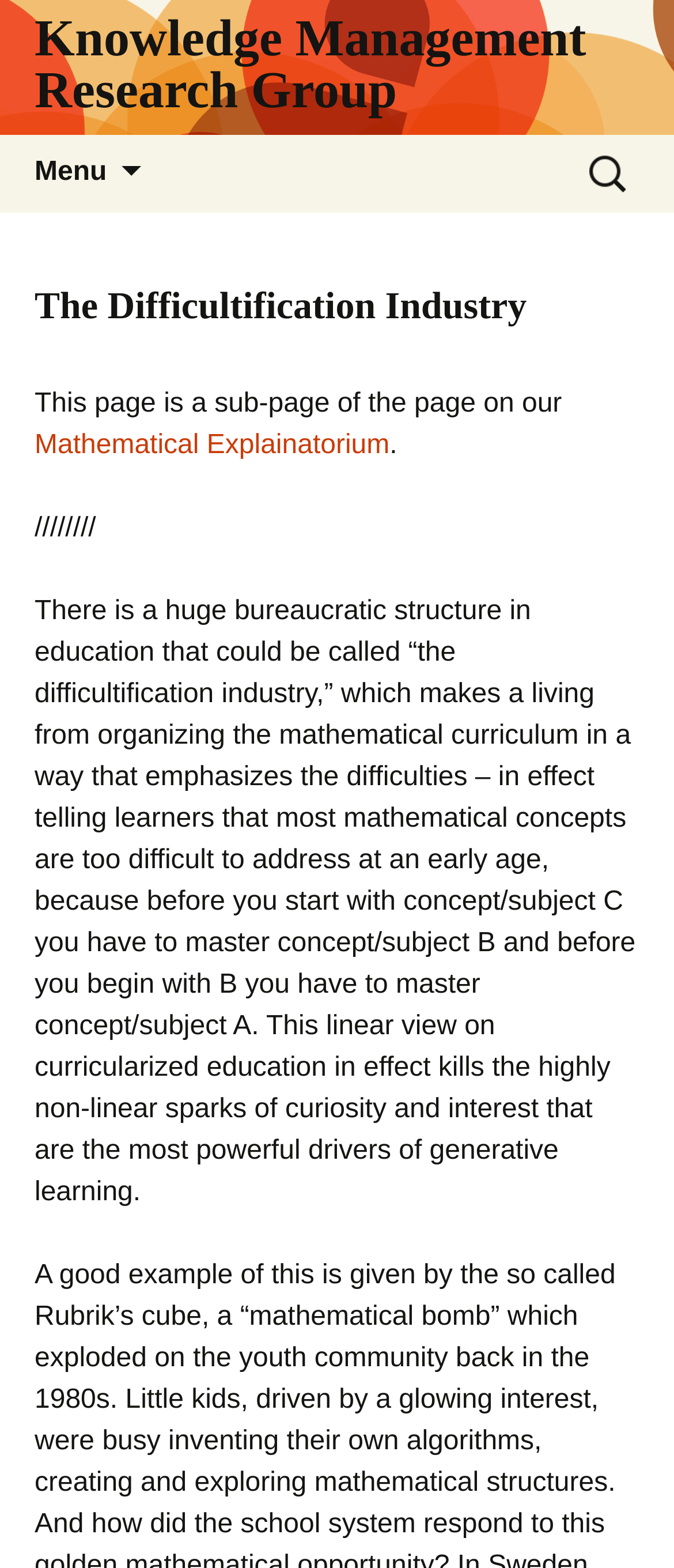Determine the bounding box coordinates for the UI element described. Format the coordinates as (top-left x, top-left y, bottom-right x, bottom-right y) and ensure all values are between 0 and 1. Element description: Menu

[0.0, 0.086, 0.21, 0.135]